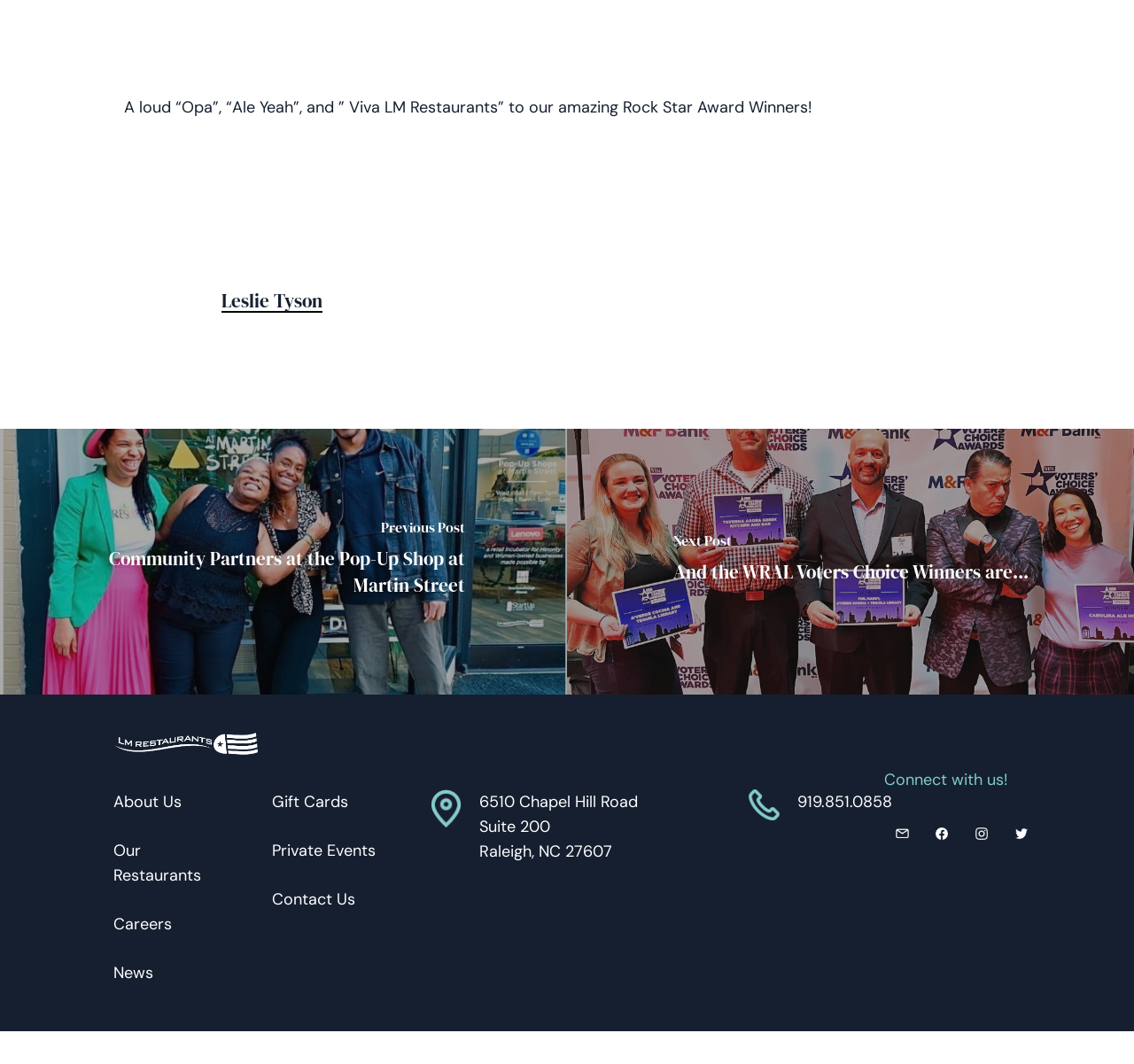Can you find the bounding box coordinates for the element to click on to achieve the instruction: "Contact Us"?

[0.24, 0.836, 0.313, 0.856]